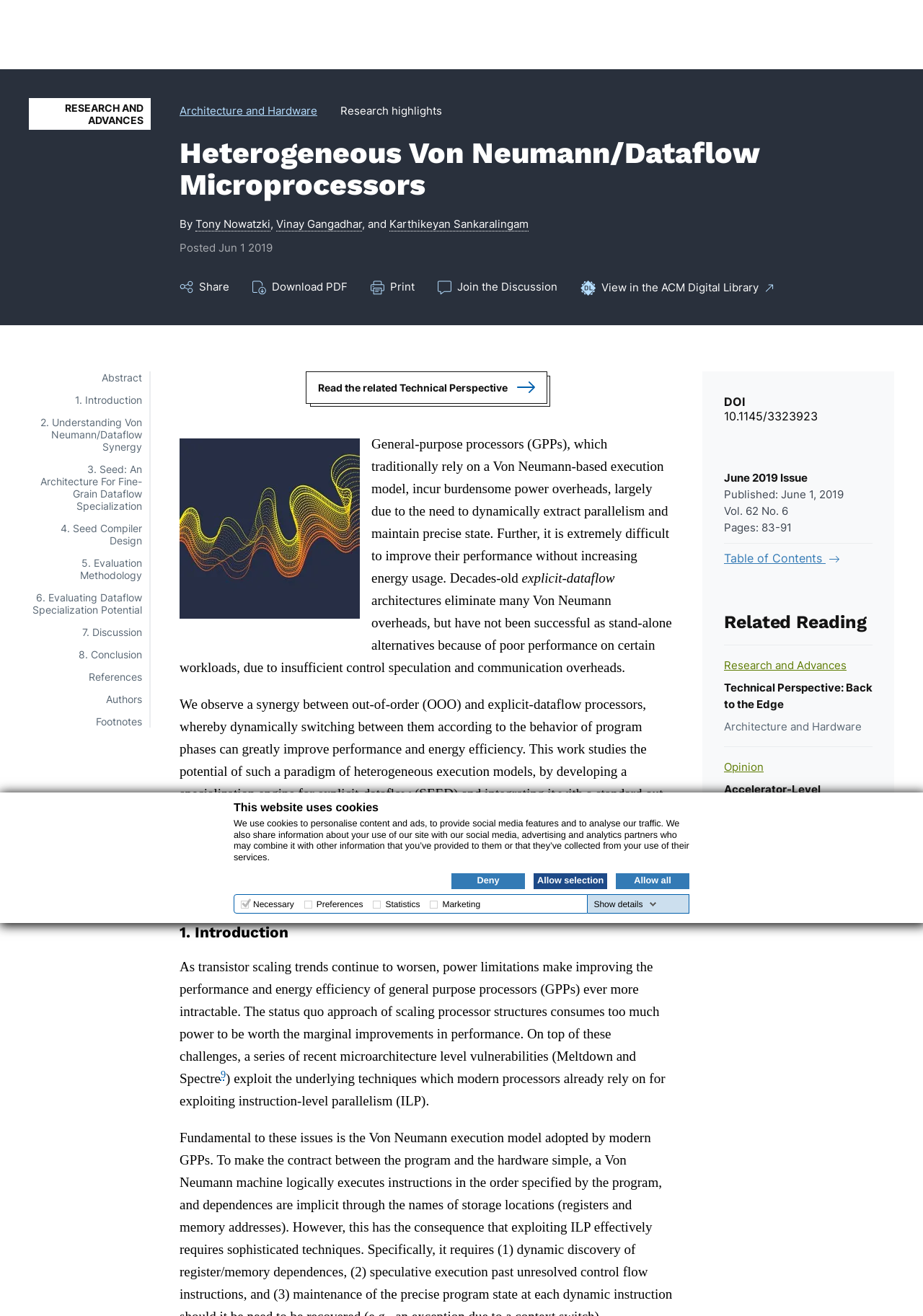What is the publication date of the research paper?
From the screenshot, supply a one-word or short-phrase answer.

June 1, 2019